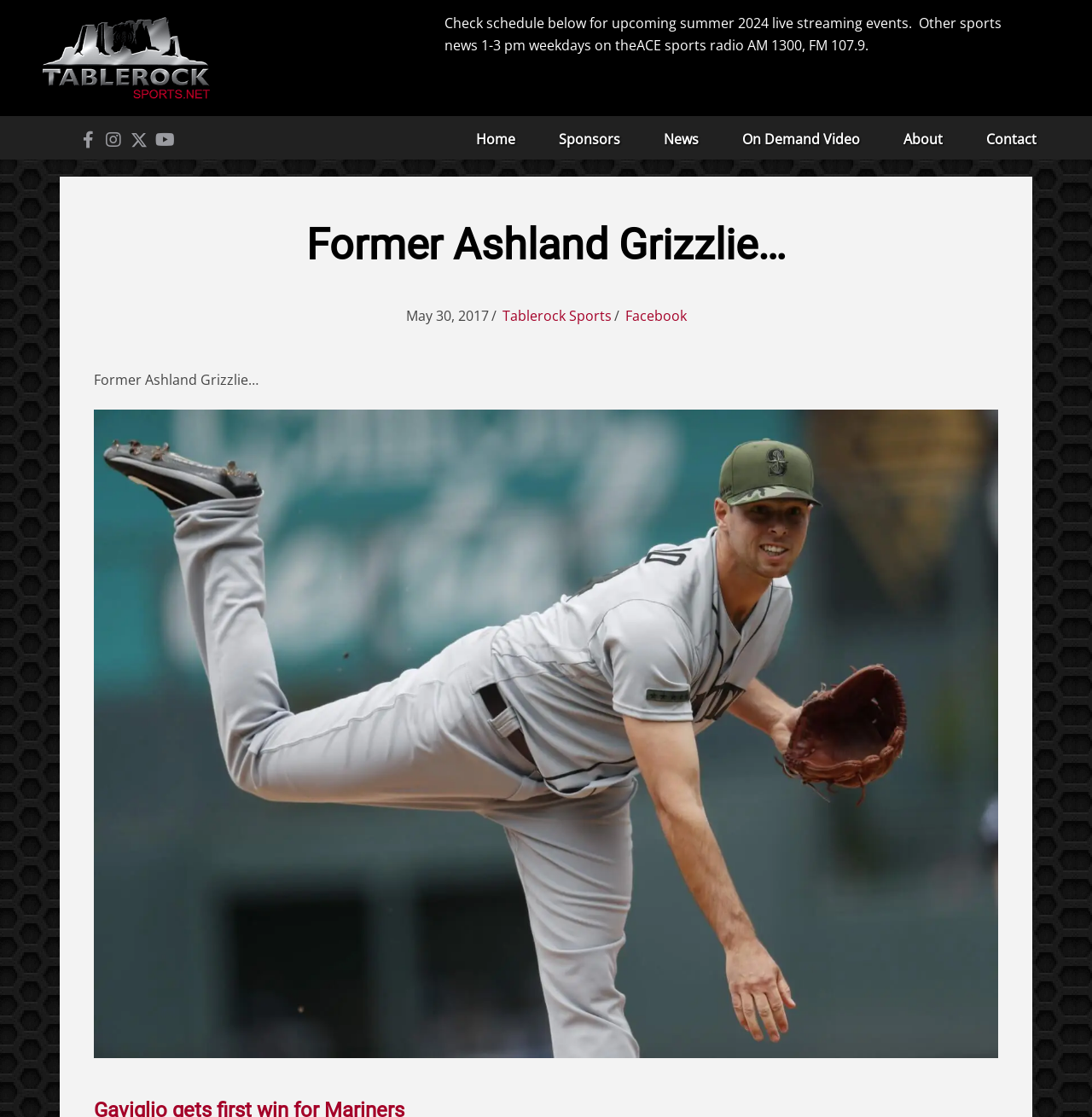Give a concise answer using only one word or phrase for this question:
What is the date mentioned on the webpage?

May 30, 2017